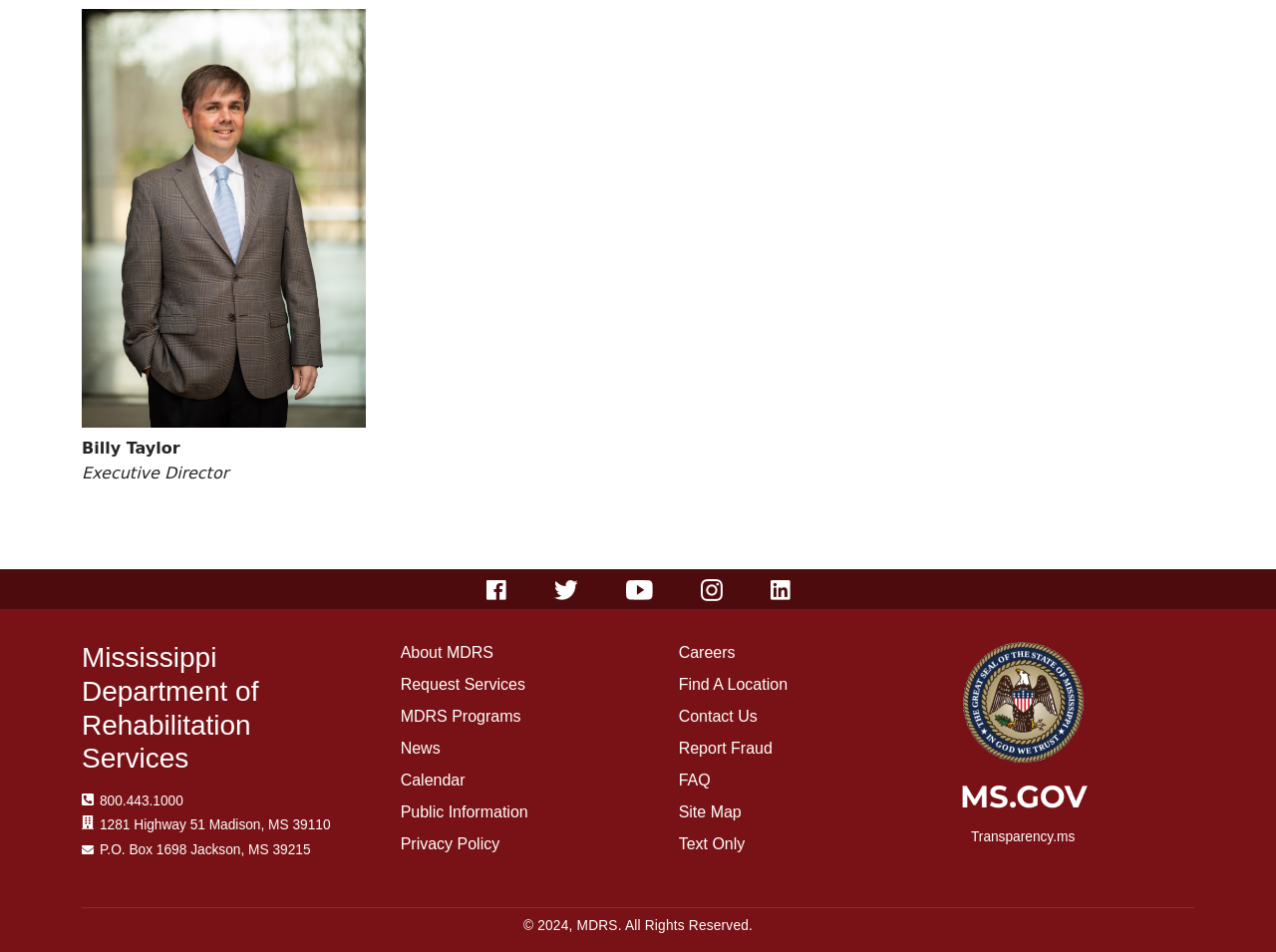Predict the bounding box of the UI element based on this description: "aria-label="Facebook"".

[0.381, 0.607, 0.396, 0.632]